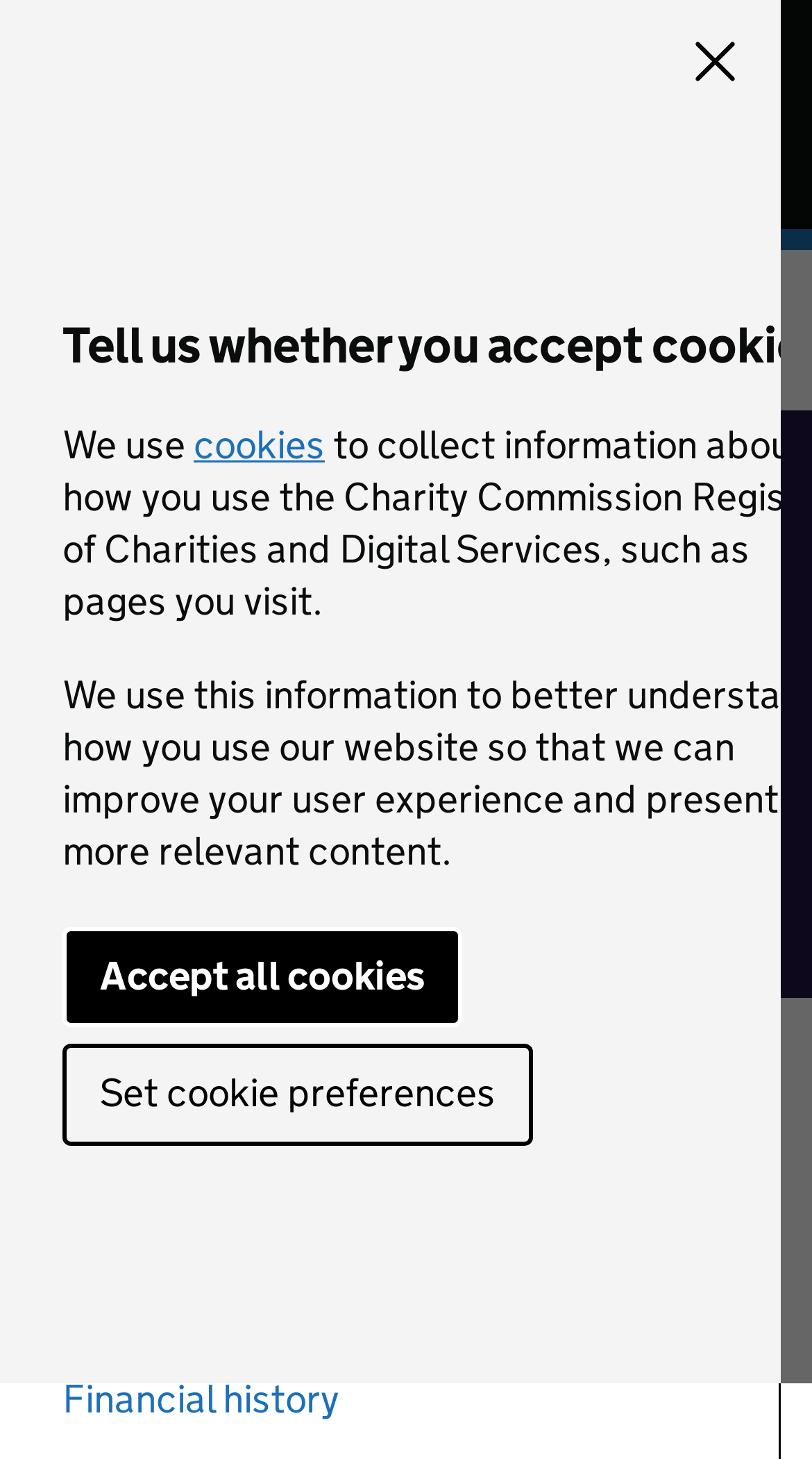Provide a single word or phrase to answer the given question: 
How many navigation links are available in the breadcrumbs?

2